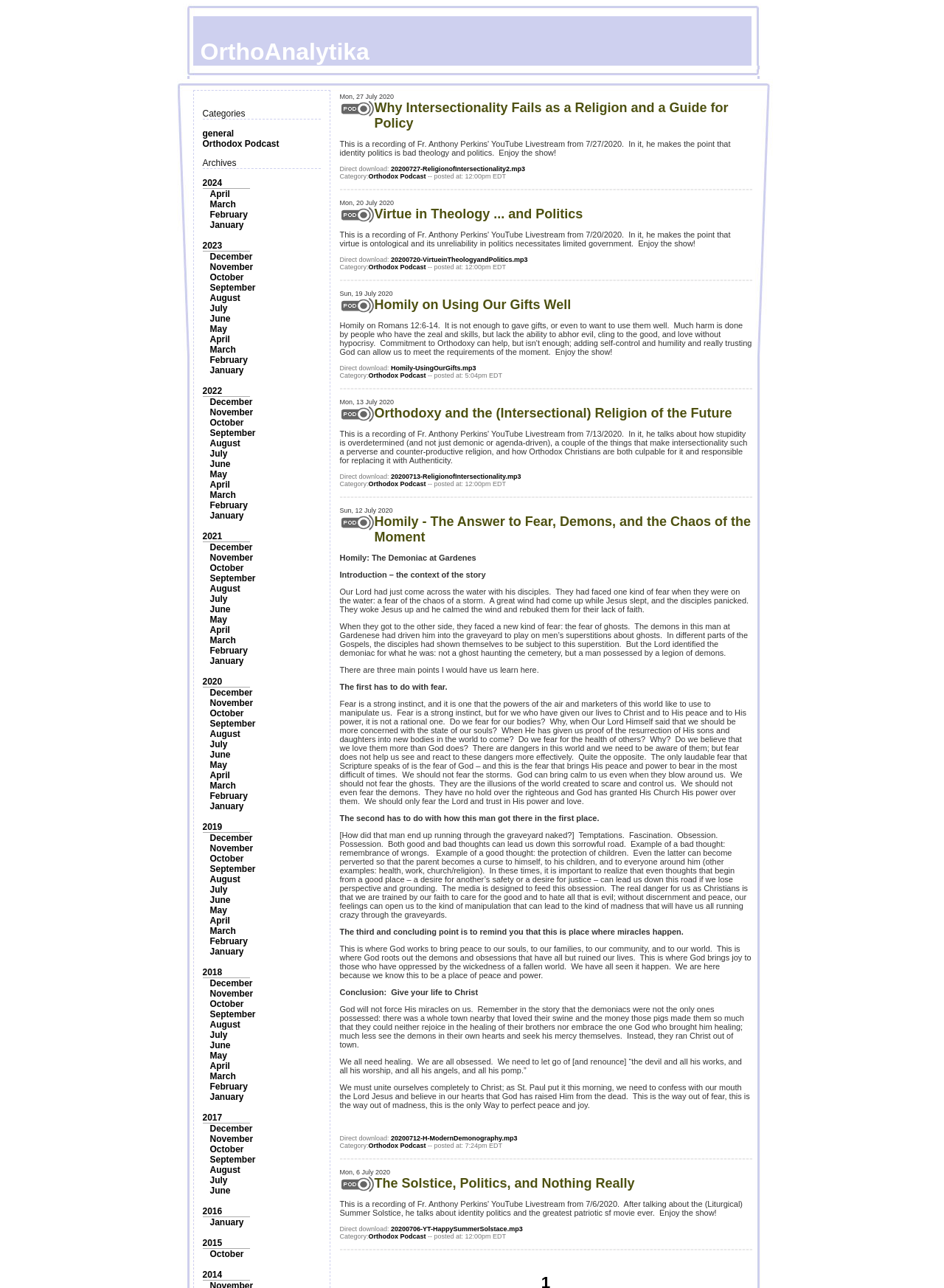Please reply to the following question with a single word or a short phrase:
How many months are listed under the year 2024?

1